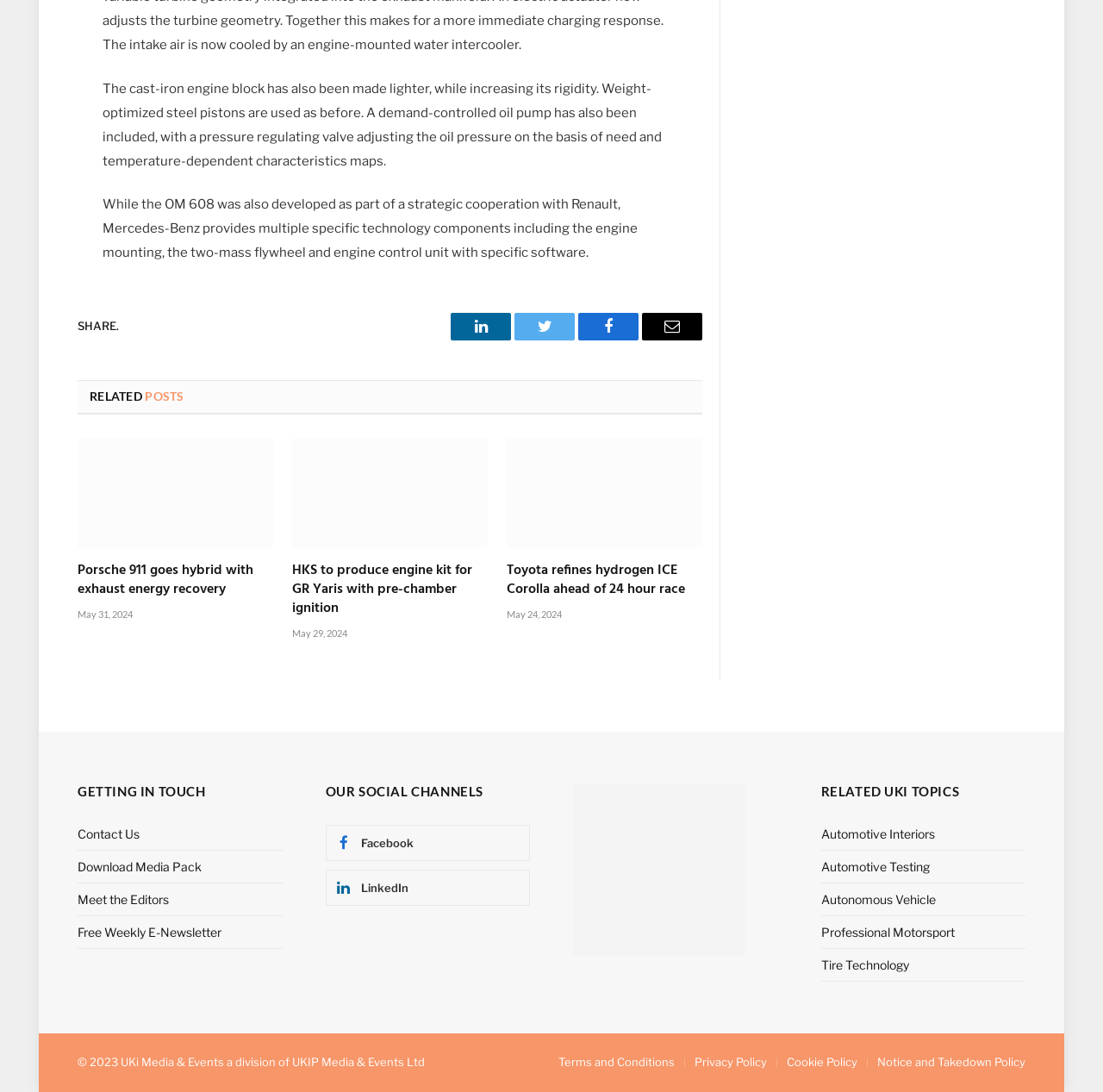Determine the bounding box coordinates for the area you should click to complete the following instruction: "Get in touch with the editors".

[0.07, 0.817, 0.153, 0.83]